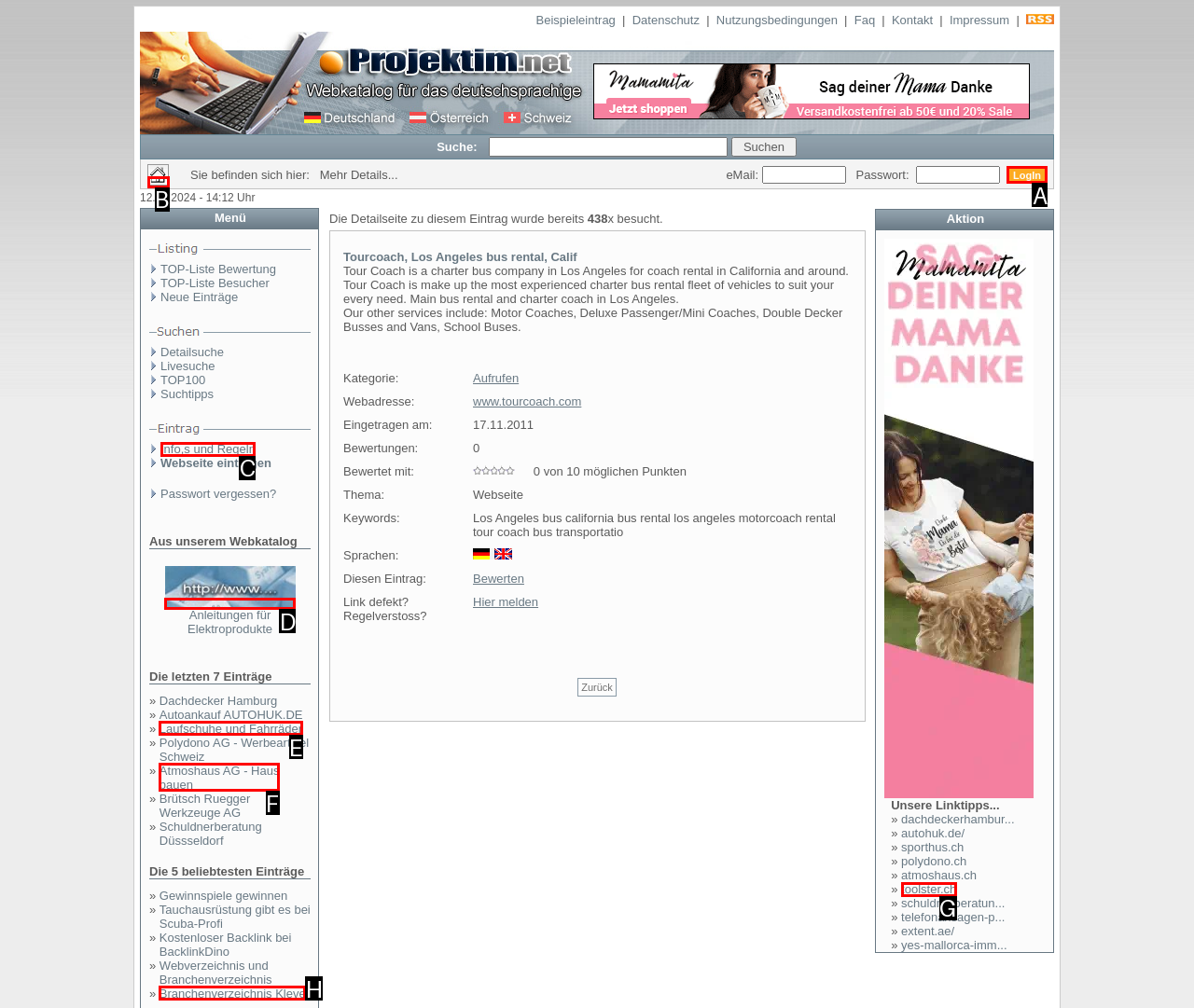Tell me which one HTML element I should click to complete the following task: Contact us via email Answer with the option's letter from the given choices directly.

None